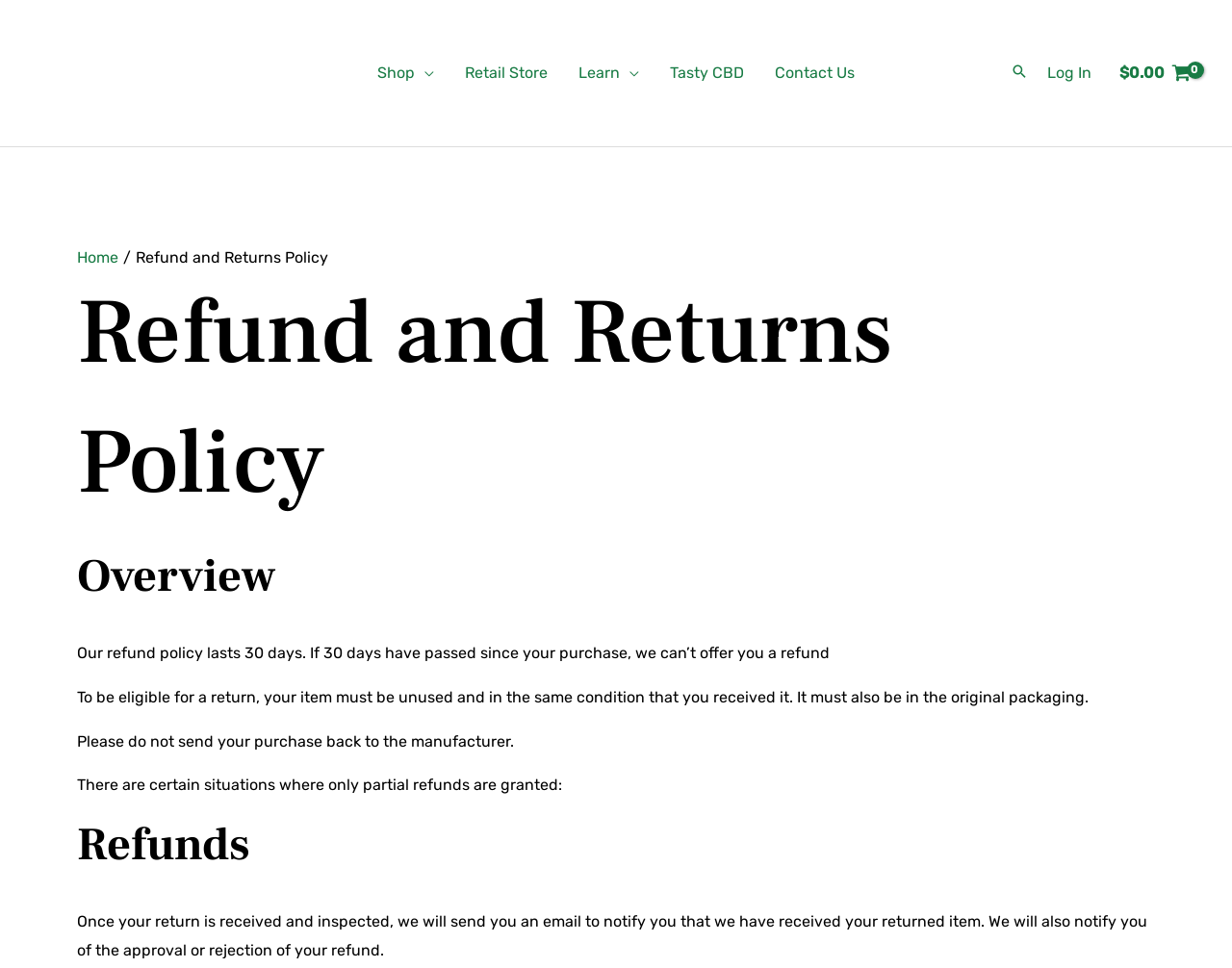Show me the bounding box coordinates of the clickable region to achieve the task as per the instruction: "View shopping cart".

[0.902, 0.048, 0.973, 0.103]